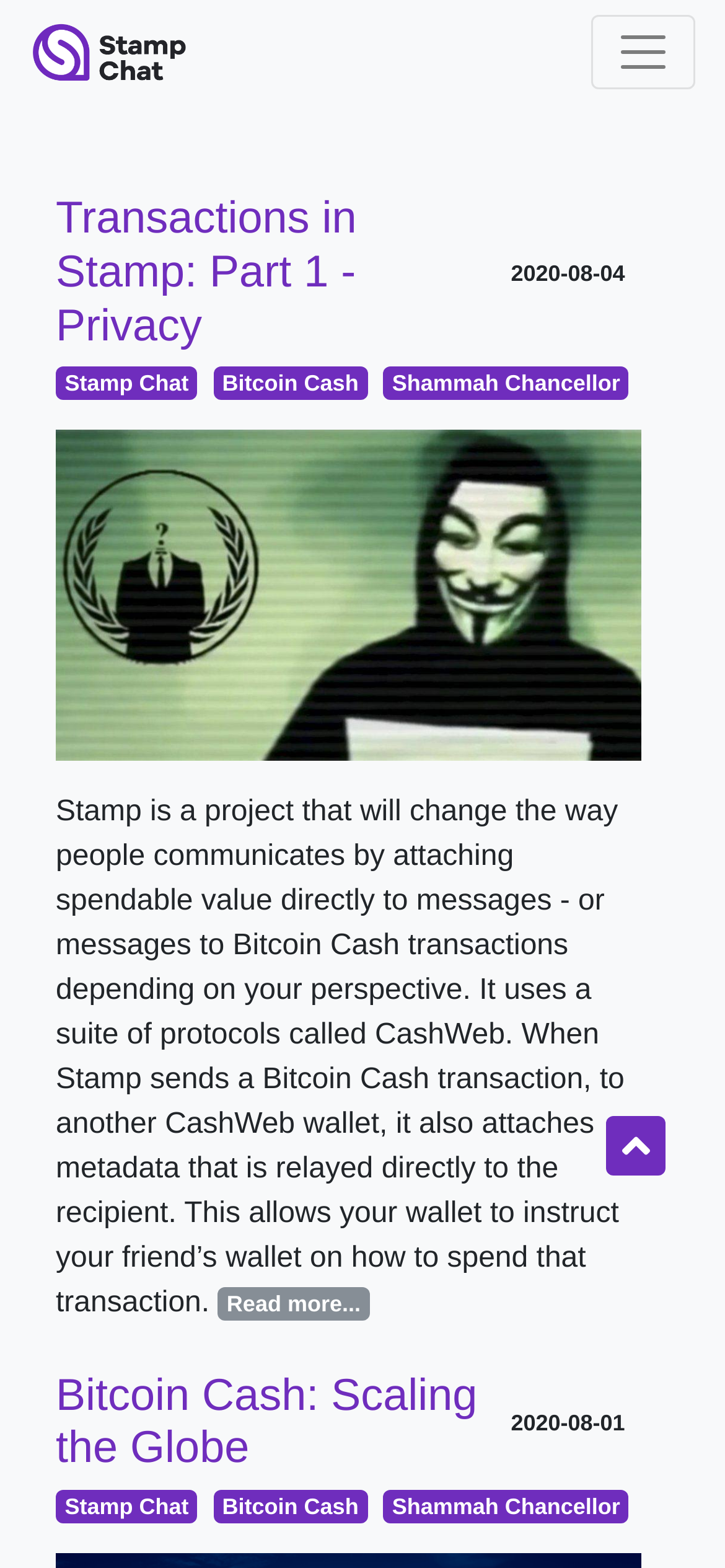Find the bounding box coordinates of the clickable element required to execute the following instruction: "Click the 'Read more...' link". Provide the coordinates as four float numbers between 0 and 1, i.e., [left, top, right, bottom].

[0.3, 0.82, 0.51, 0.842]